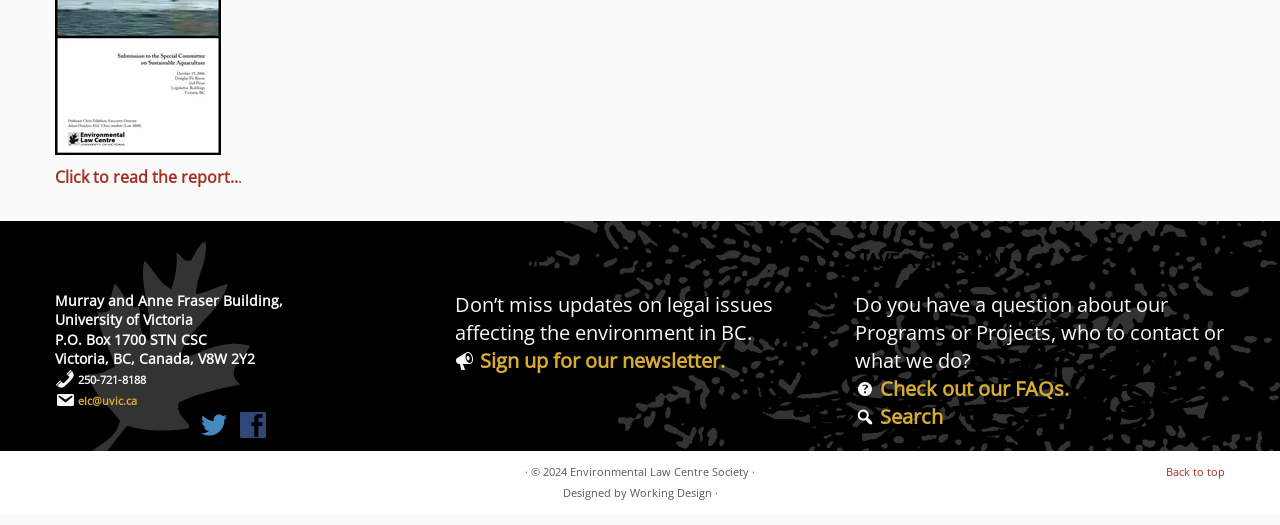Please specify the coordinates of the bounding box for the element that should be clicked to carry out this instruction: "Subscribe to our newsletter". The coordinates must be four float numbers between 0 and 1, formatted as [left, top, right, bottom].

[0.375, 0.66, 0.566, 0.712]